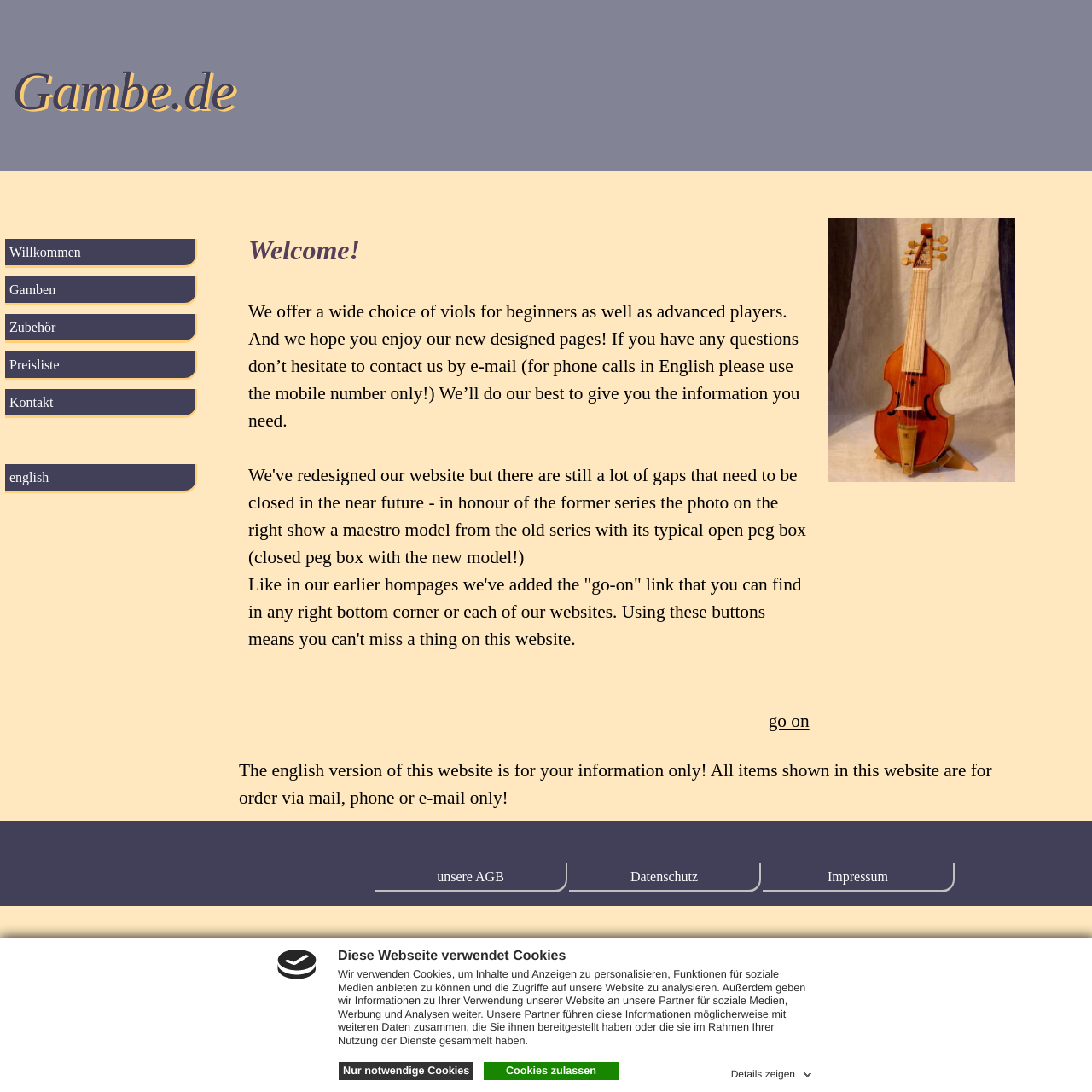Specify the bounding box coordinates of the area that needs to be clicked to achieve the following instruction: "View the 'Preisliste'".

[0.009, 0.322, 0.175, 0.346]